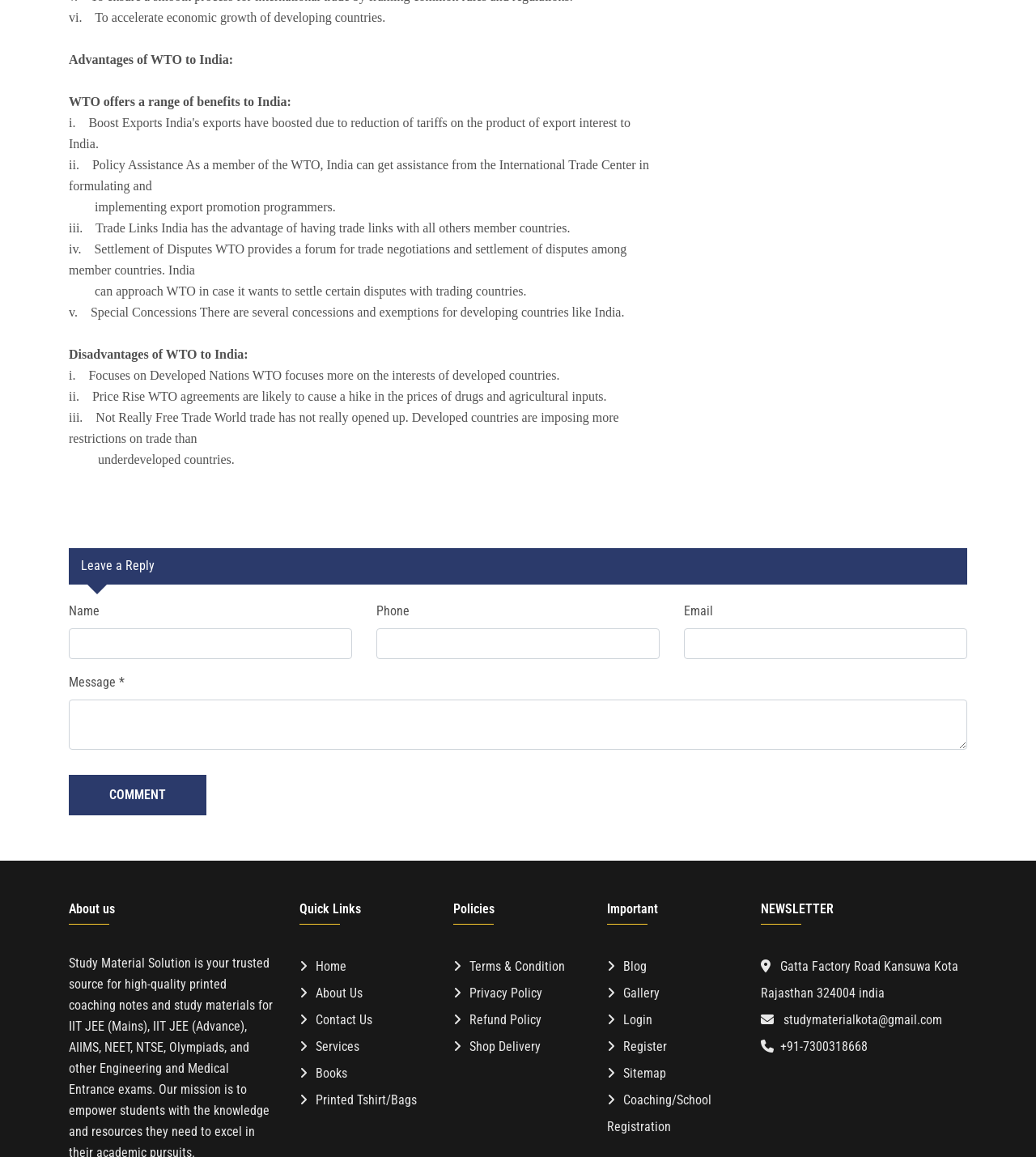Identify the bounding box coordinates of the clickable section necessary to follow the following instruction: "Enter your name". The coordinates should be presented as four float numbers from 0 to 1, i.e., [left, top, right, bottom].

[0.066, 0.543, 0.34, 0.569]